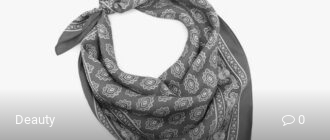What is the style of the scarf?
Provide a fully detailed and comprehensive answer to the question.

The caption describes the scarf as being arranged in a classic bandana style, which suggests a traditional and timeless way of wearing the scarf.